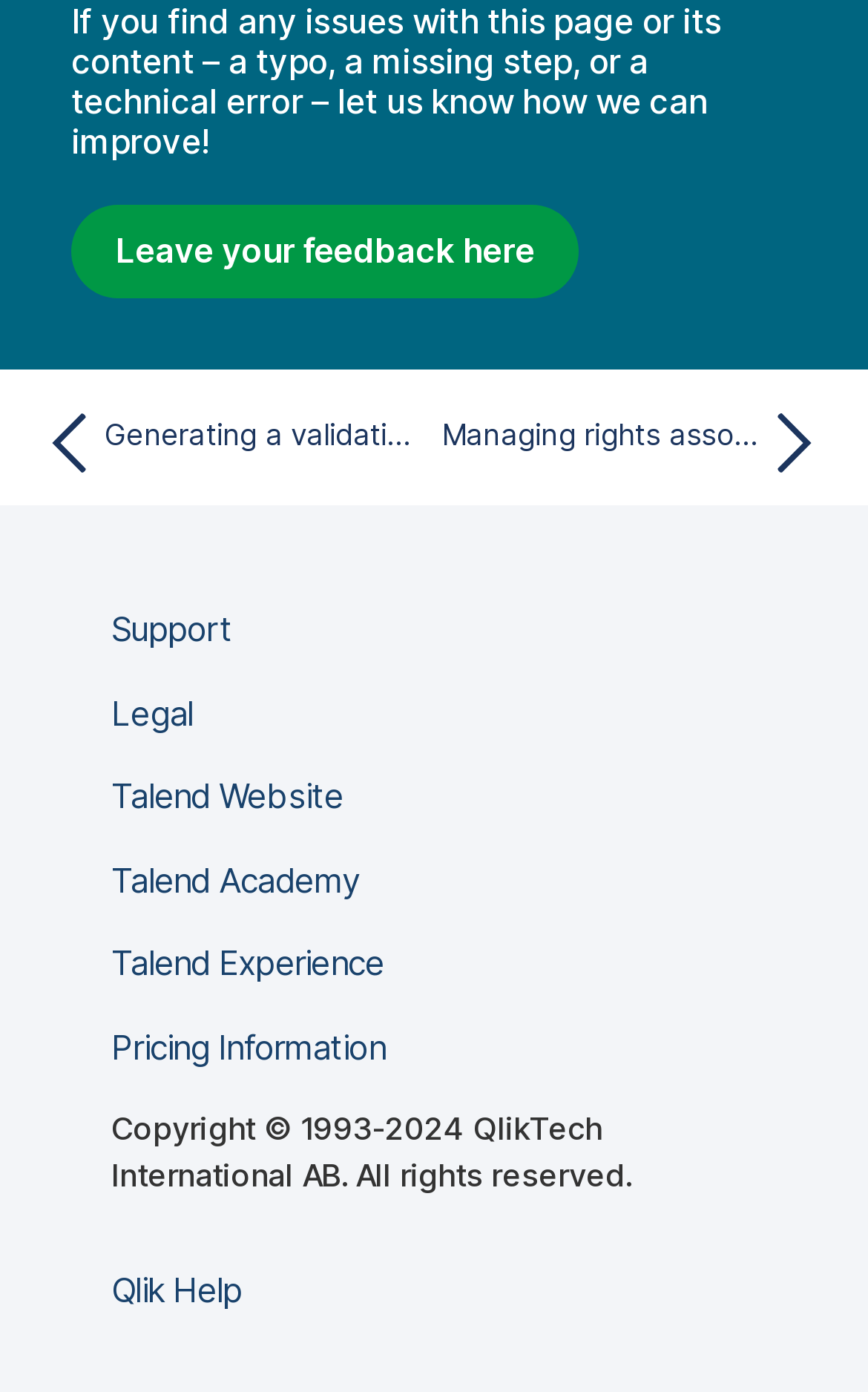Please find the bounding box coordinates of the element that needs to be clicked to perform the following instruction: "Go to previous topic". The bounding box coordinates should be four float numbers between 0 and 1, represented as [left, top, right, bottom].

[0.038, 0.297, 0.491, 0.339]